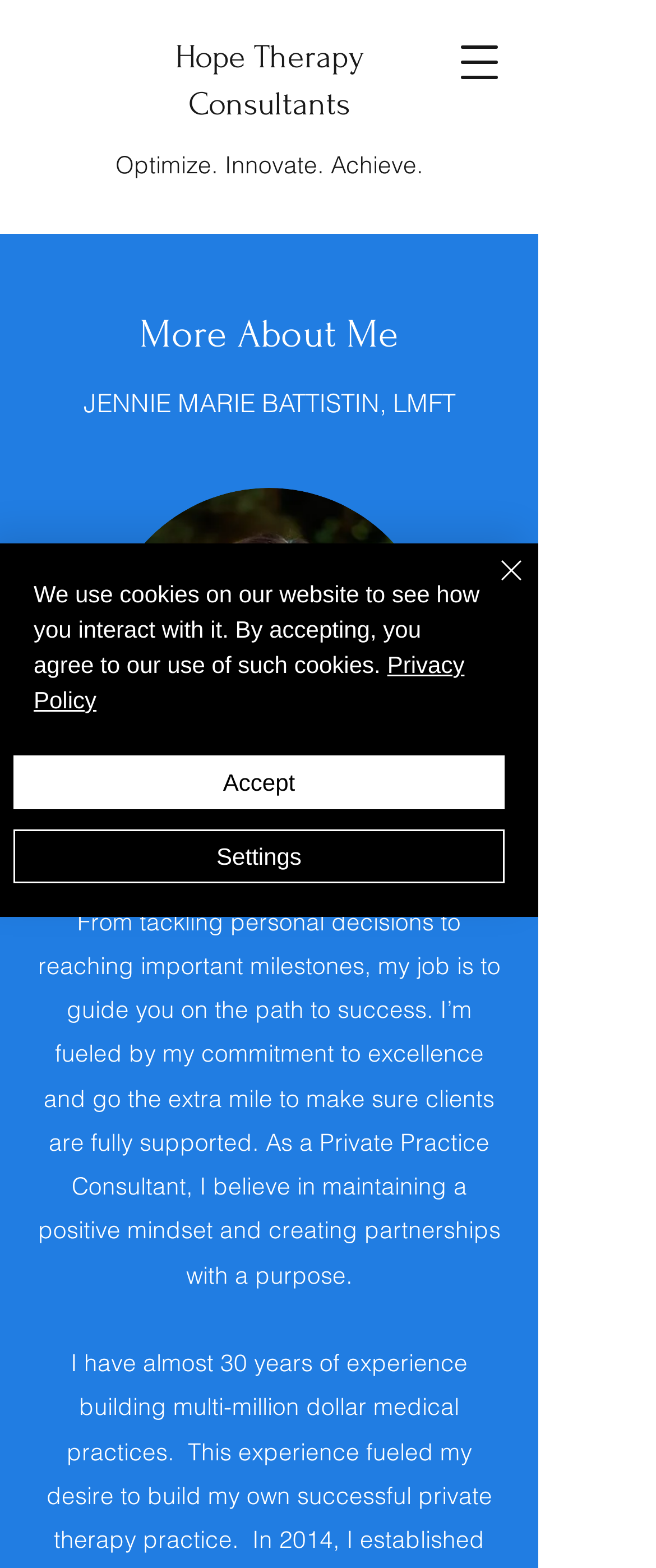Describe all the significant parts and information present on the webpage.

The webpage is about Hope Therapy Consultants, with a prominent link to the consultancy's name at the top left. Below this link, there is a tagline "Optimize. Innovate. Achieve." in a slightly smaller font. 

To the right of the tagline, there is a small image of Jennie, the therapist, taking up about a quarter of the screen's width. 

Below the image, there is a heading "More About Me" followed by the therapist's name, "JENNIE MARIE BATTISTIN, LMFT", and a brief description of her services. The description spans almost the entire width of the screen and is divided into two paragraphs.

At the top right corner, there is a button to open the navigation menu. 

At the bottom of the screen, there is a cookie policy alert that takes up about a third of the screen's width. The alert has a link to the "Privacy Policy" and three buttons: "Accept", "Settings", and "Close". The "Close" button has a small "Close" icon next to it.